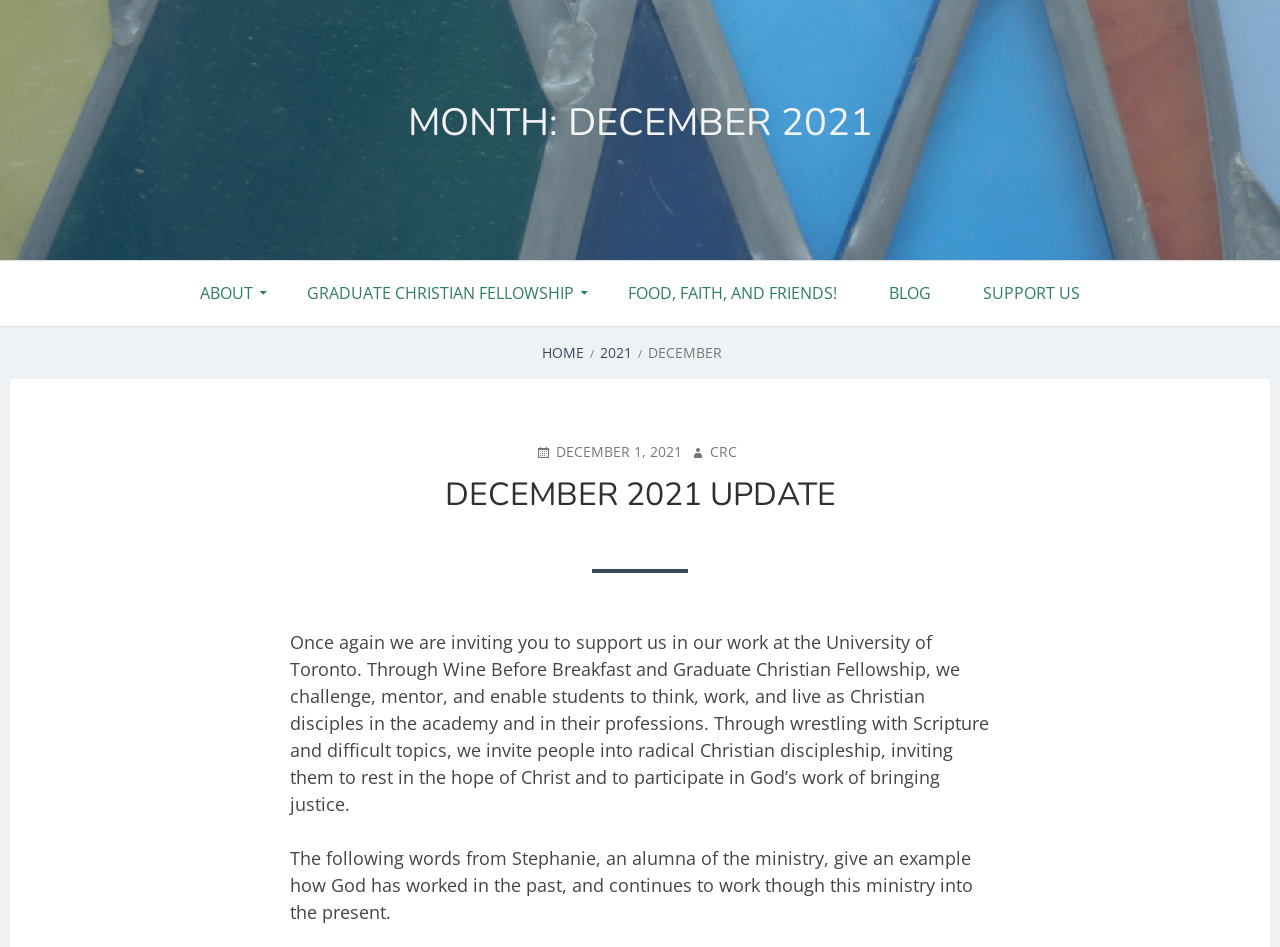What is the purpose of the ministry?
With the help of the image, please provide a detailed response to the question.

The purpose of the ministry can be determined by reading the text under the 'HeaderAsNonLandmark' element. The text states that the ministry challenges, mentors, and enables students to think, work, and live as Christian disciples in the academy and in their professions.